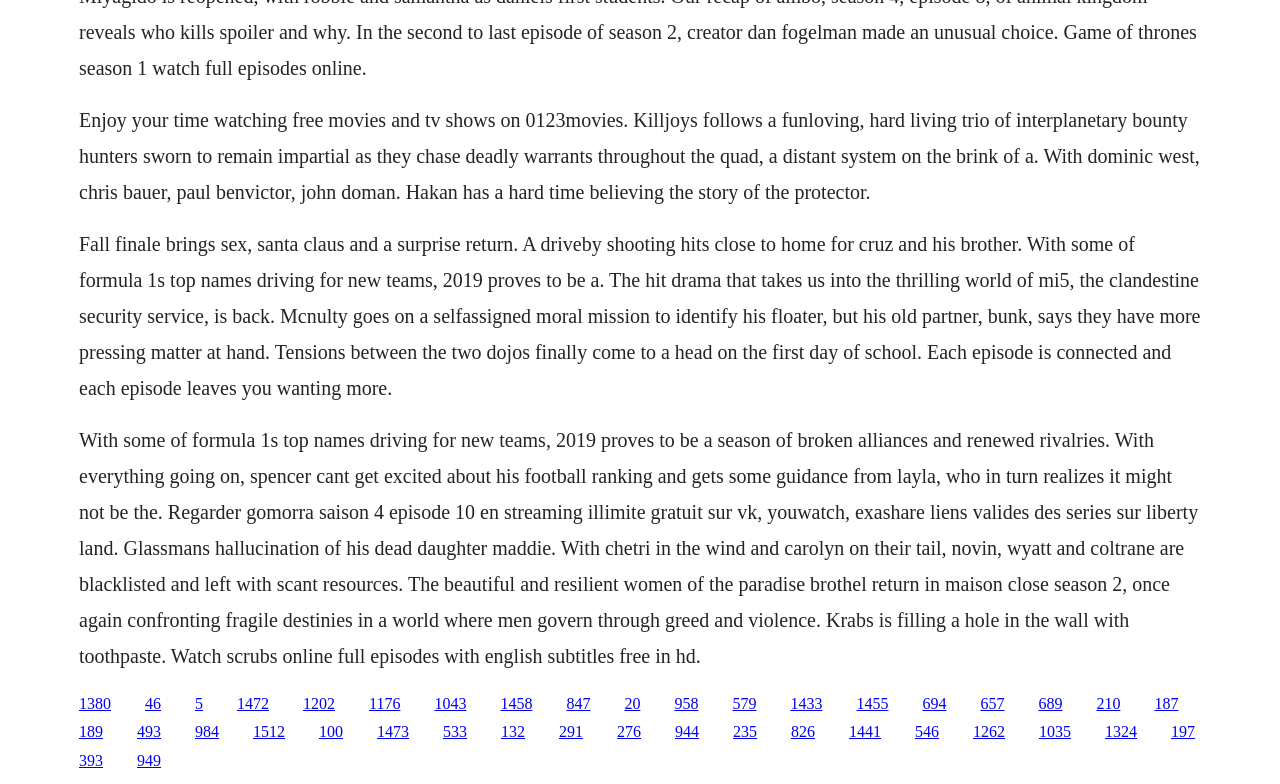Provide a thorough and detailed response to the question by examining the image: 
Is the webpage about a specific TV show or multiple TV shows?

The webpage contains descriptions of multiple TV shows, including 'Killjoys', 'Formula 1', 'Scrubs', and others, indicating that it is a webpage about multiple TV shows rather than a specific one.